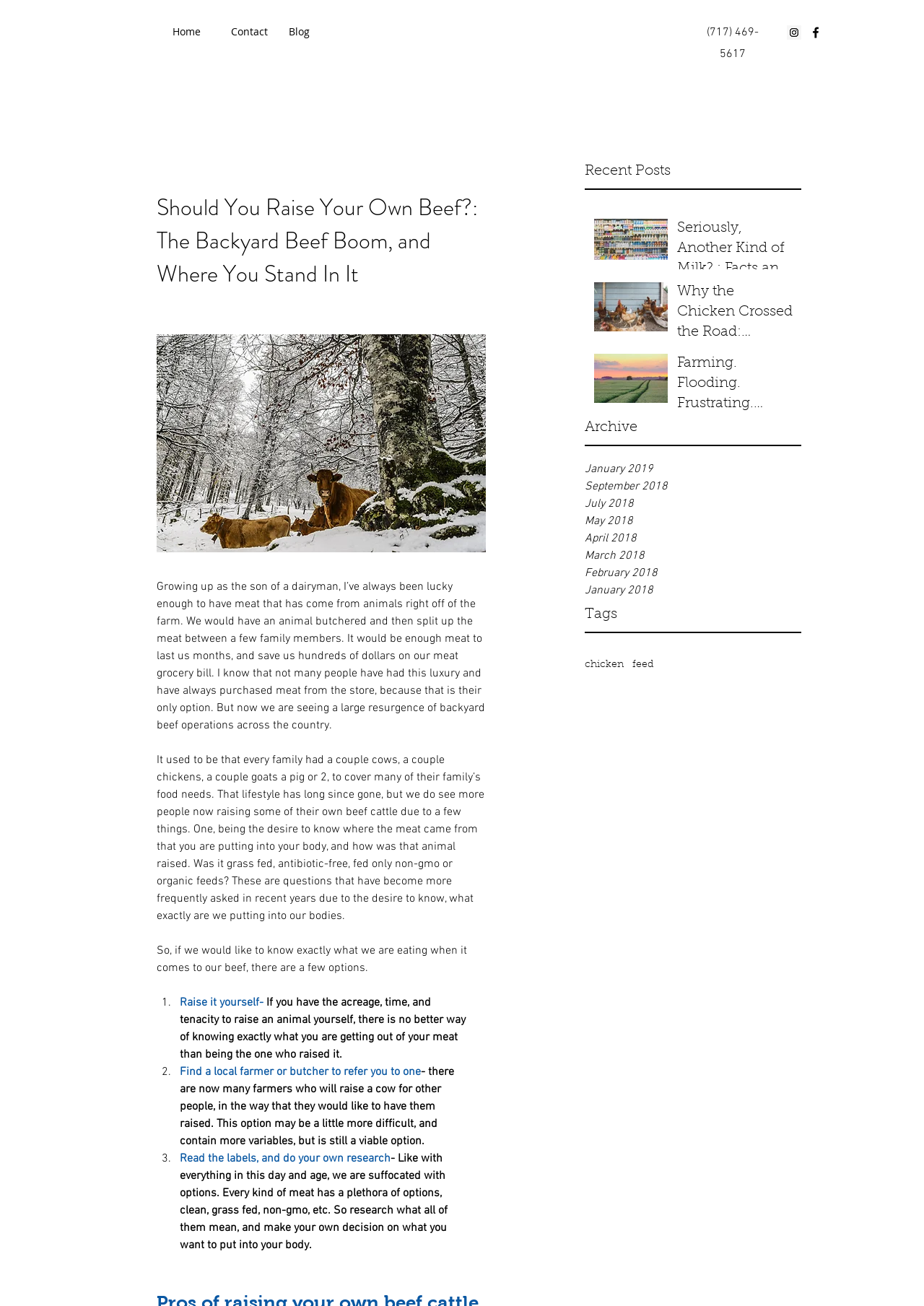Identify the bounding box coordinates necessary to click and complete the given instruction: "Click the 'Contact' link".

[0.242, 0.015, 0.305, 0.033]